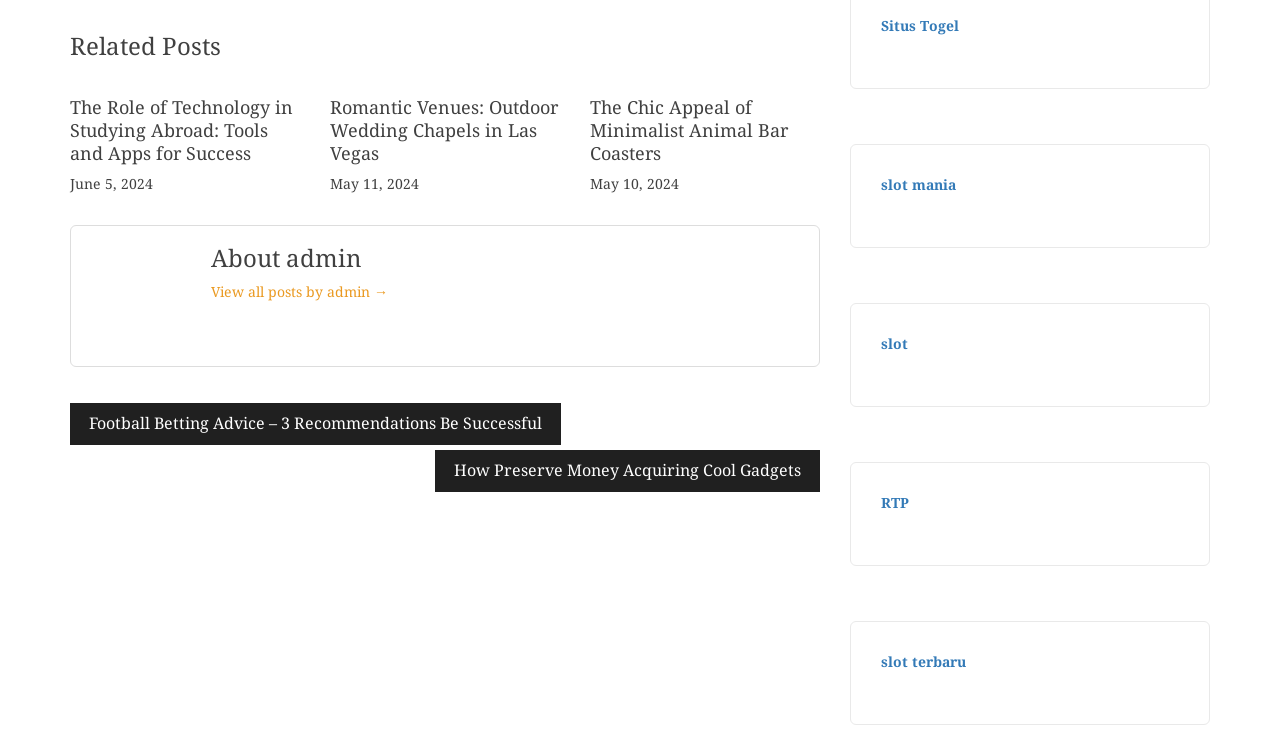Given the element description: "slot", predict the bounding box coordinates of the UI element it refers to, using four float numbers between 0 and 1, i.e., [left, top, right, bottom].

[0.688, 0.447, 0.709, 0.468]